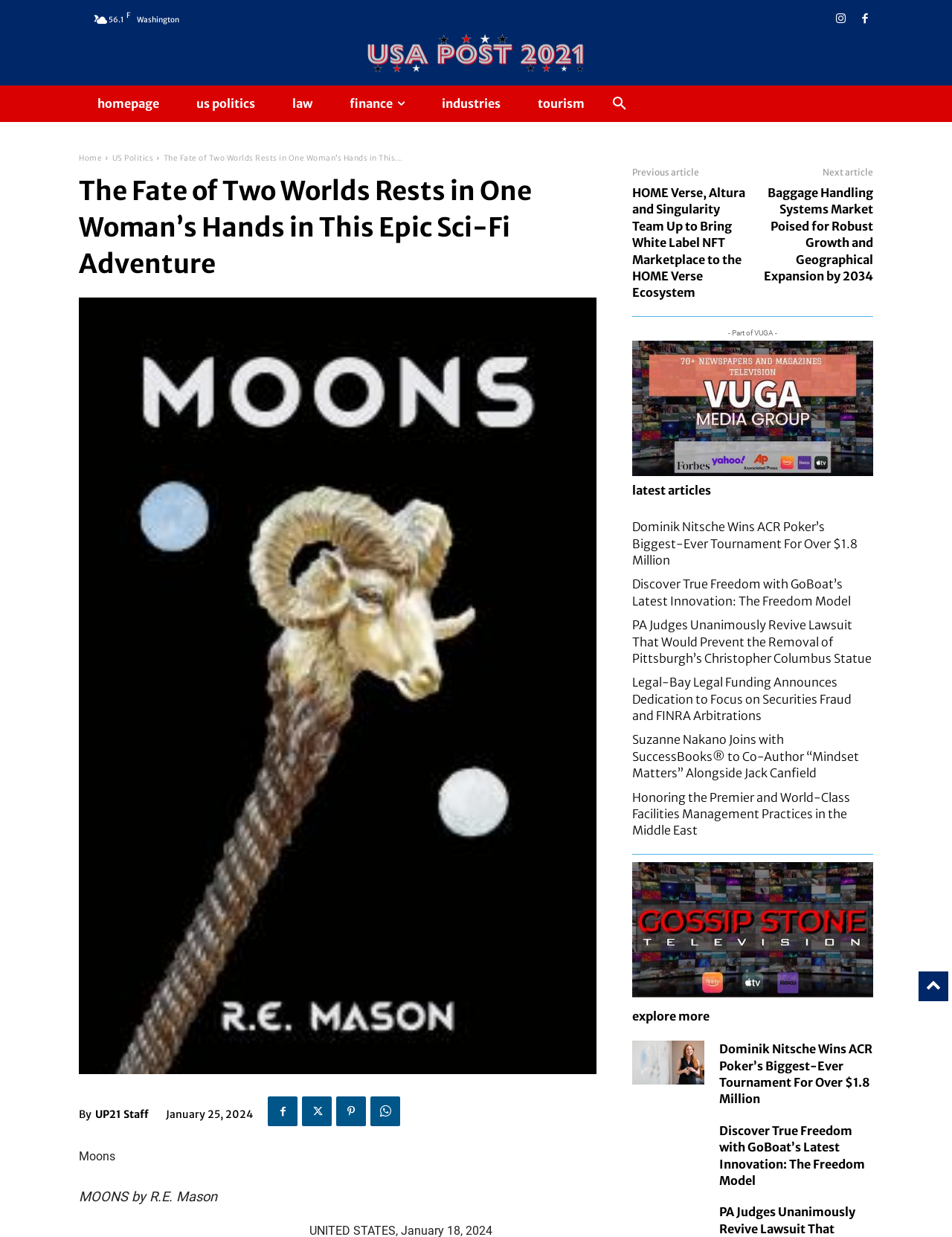Given the webpage screenshot, identify the bounding box of the UI element that matches this description: "alt="gossip tv free"".

[0.664, 0.697, 0.917, 0.806]